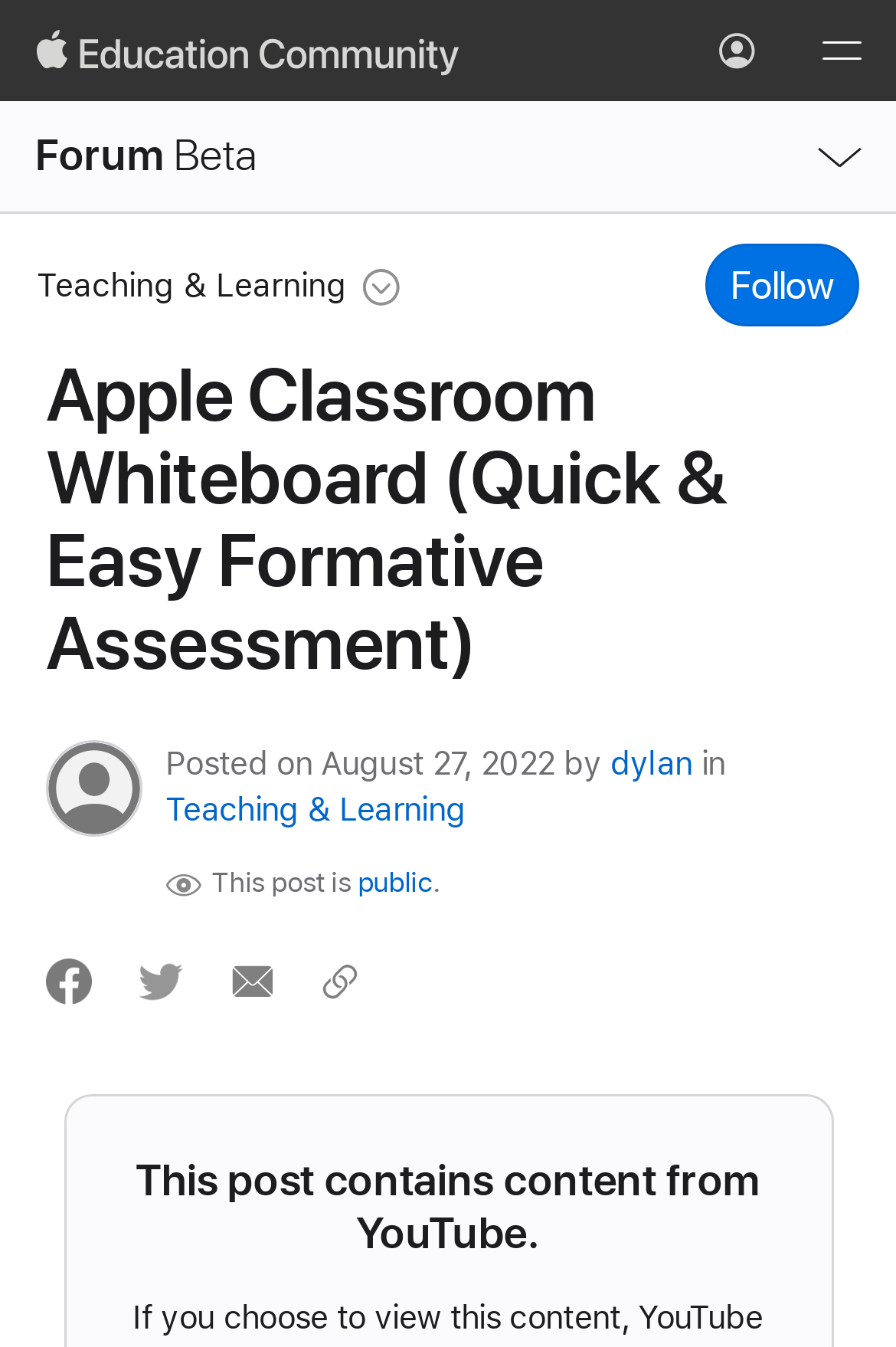Please locate the UI element described by "Education Community" and provide its bounding box coordinates.

[0.041, 0.007, 0.513, 0.072]